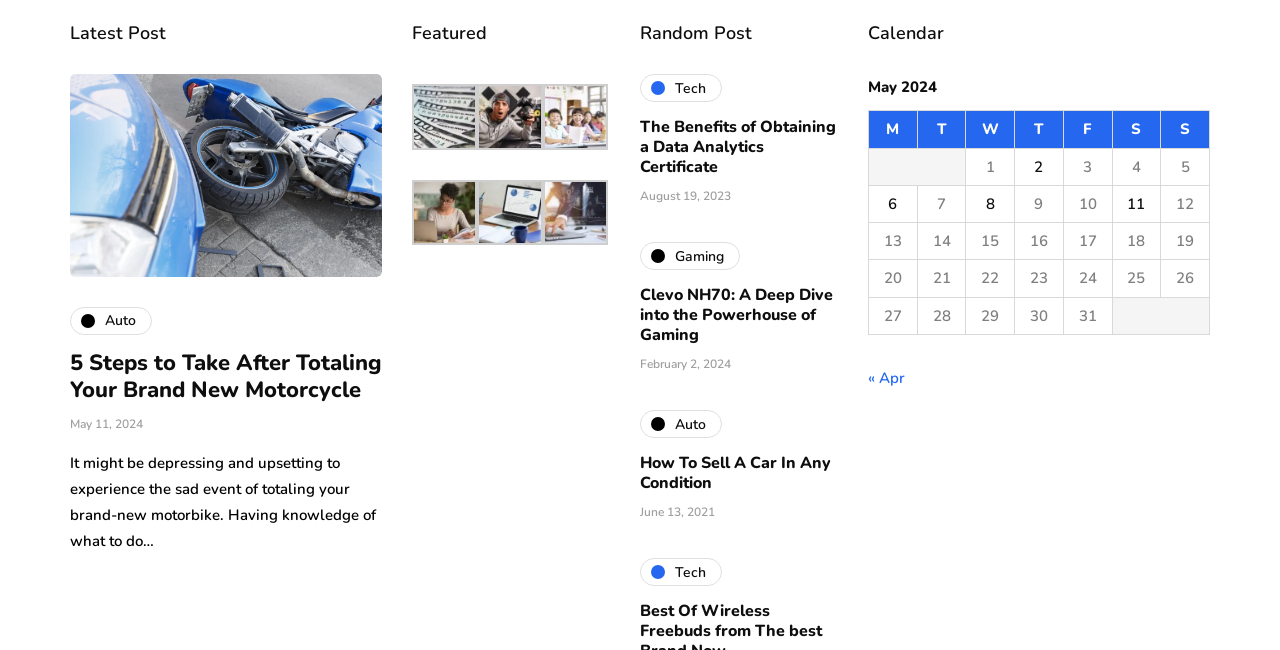What is the date of the post 'The Benefits of Obtaining a Data Analytics Certificate'?
Using the information from the image, give a concise answer in one word or a short phrase.

August 19, 2023